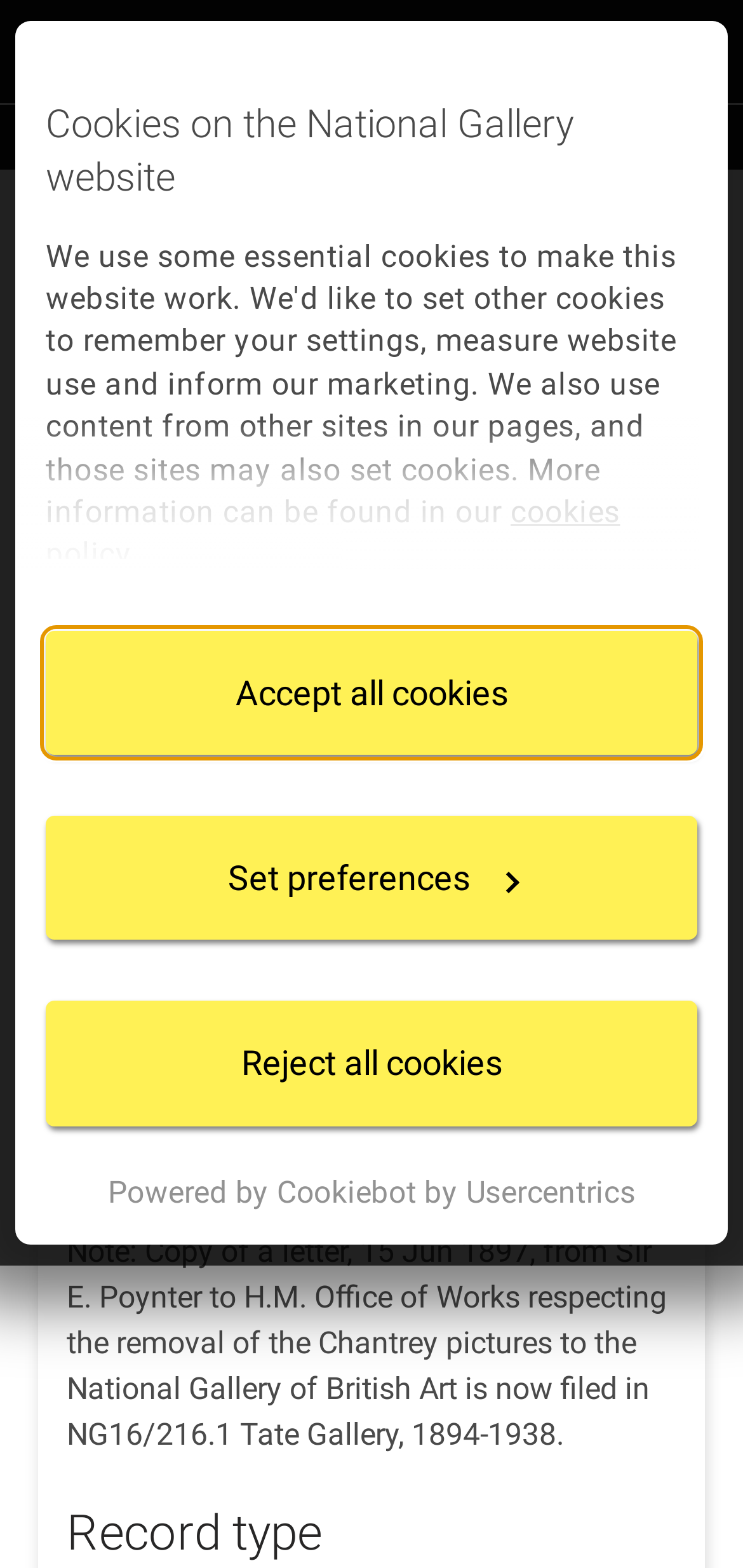Give the bounding box coordinates for the element described as: "Powered by Cookiebot by Usercentrics".

[0.062, 0.747, 0.938, 0.774]